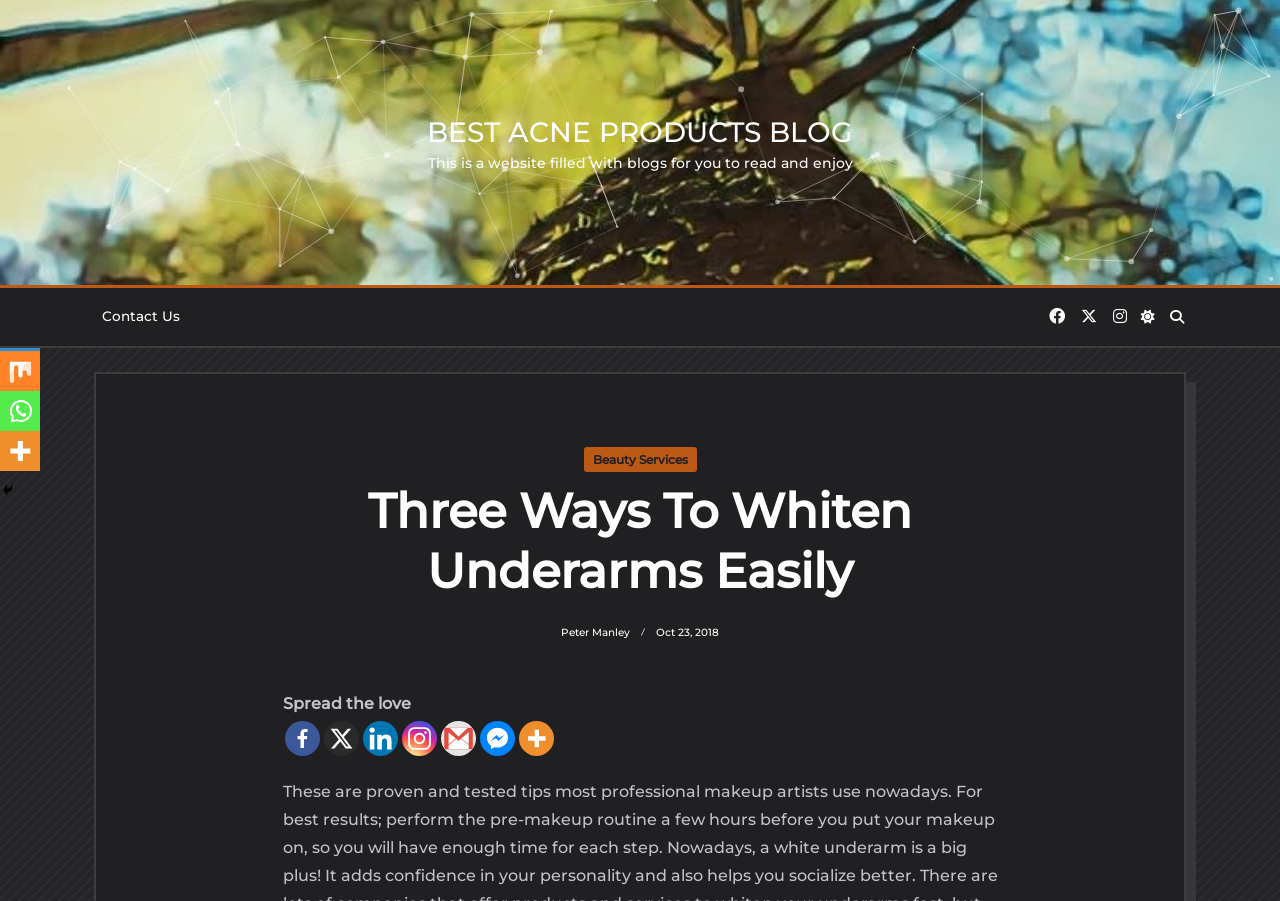Find the bounding box coordinates of the area to click in order to follow the instruction: "Click on the 'BEST ACNE PRODUCTS BLOG' link".

[0.334, 0.128, 0.666, 0.165]